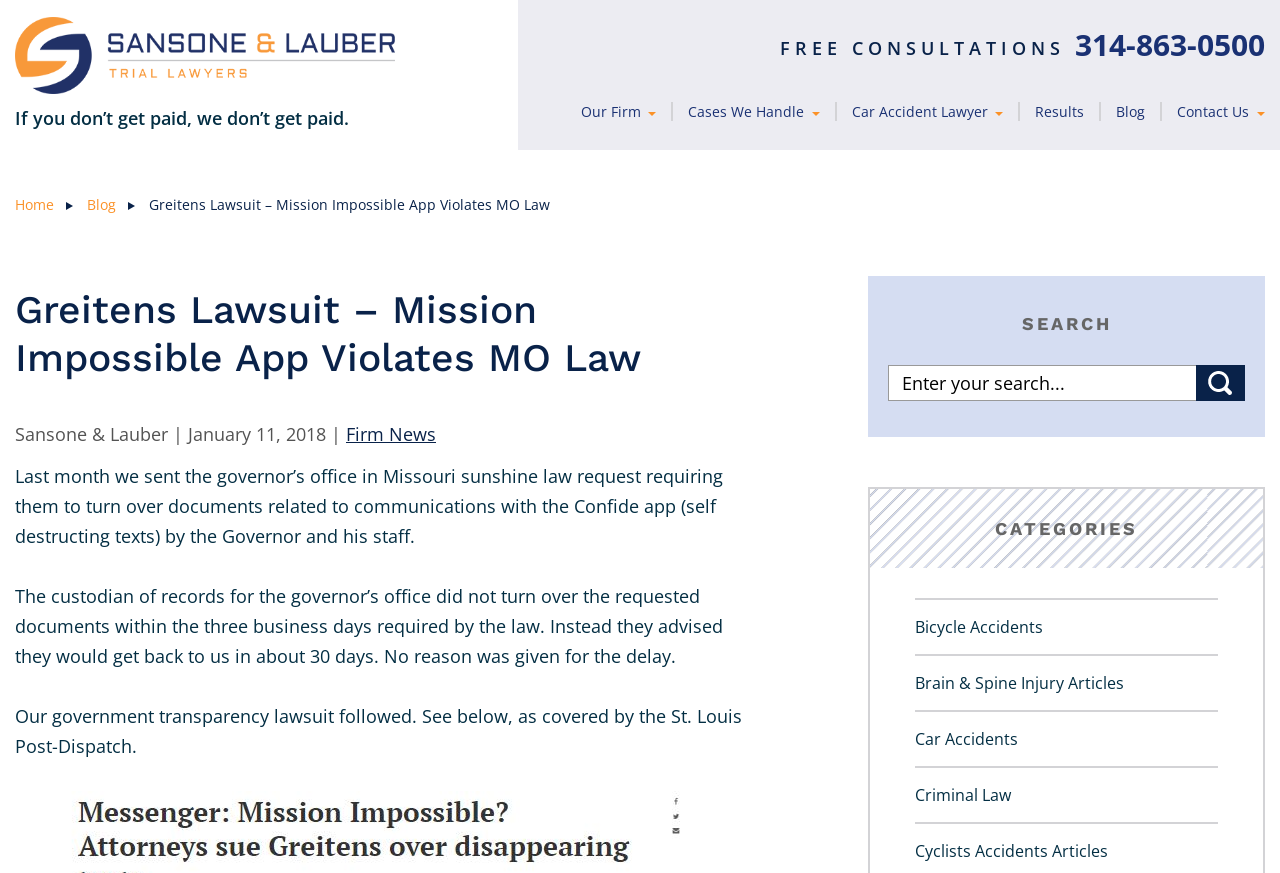Please find the main title text of this webpage.

Greitens Lawsuit – Mission Impossible App Violates MO Law